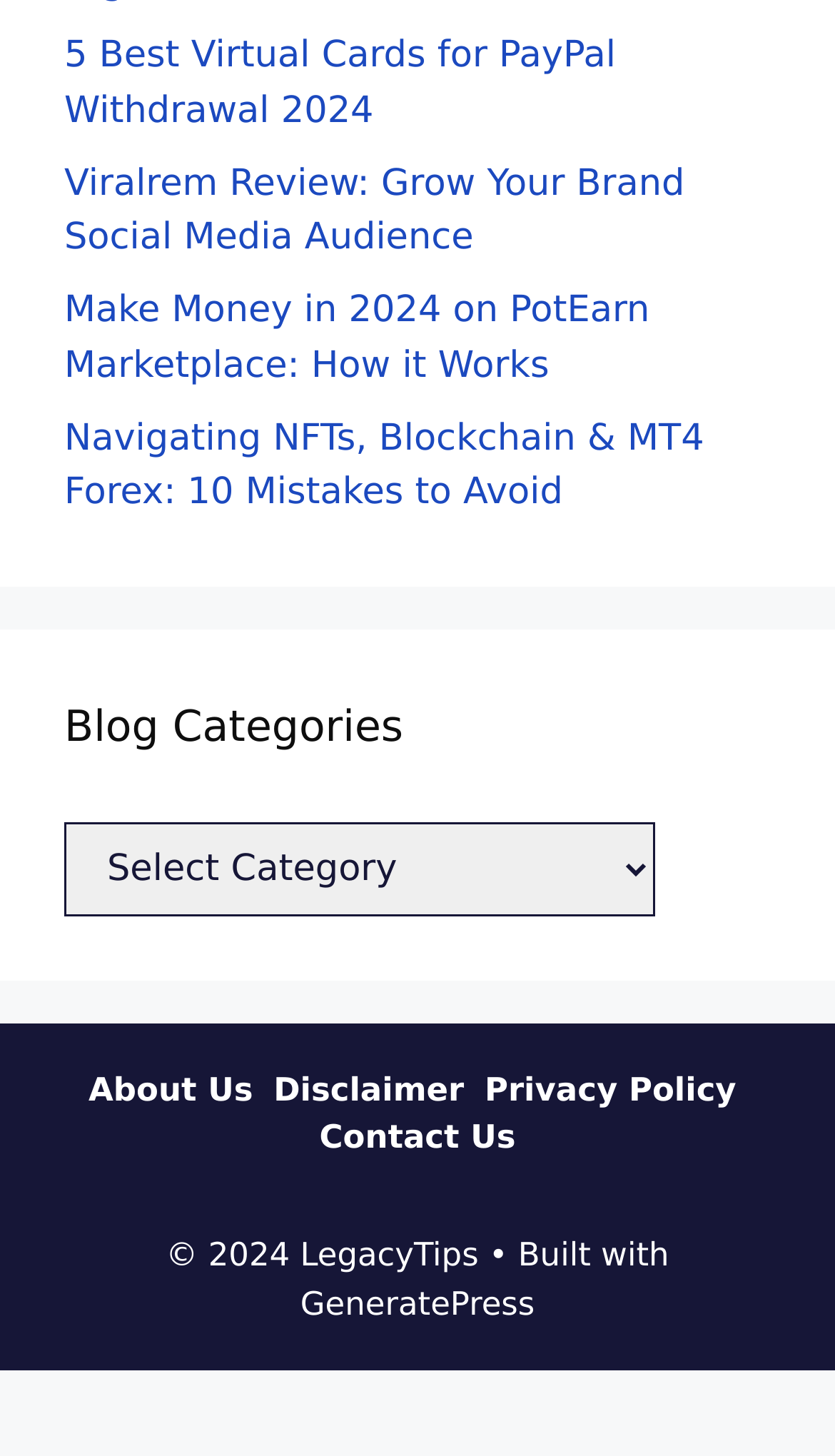Respond to the following question using a concise word or phrase: 
What is the name of the website's theme?

GeneratePress